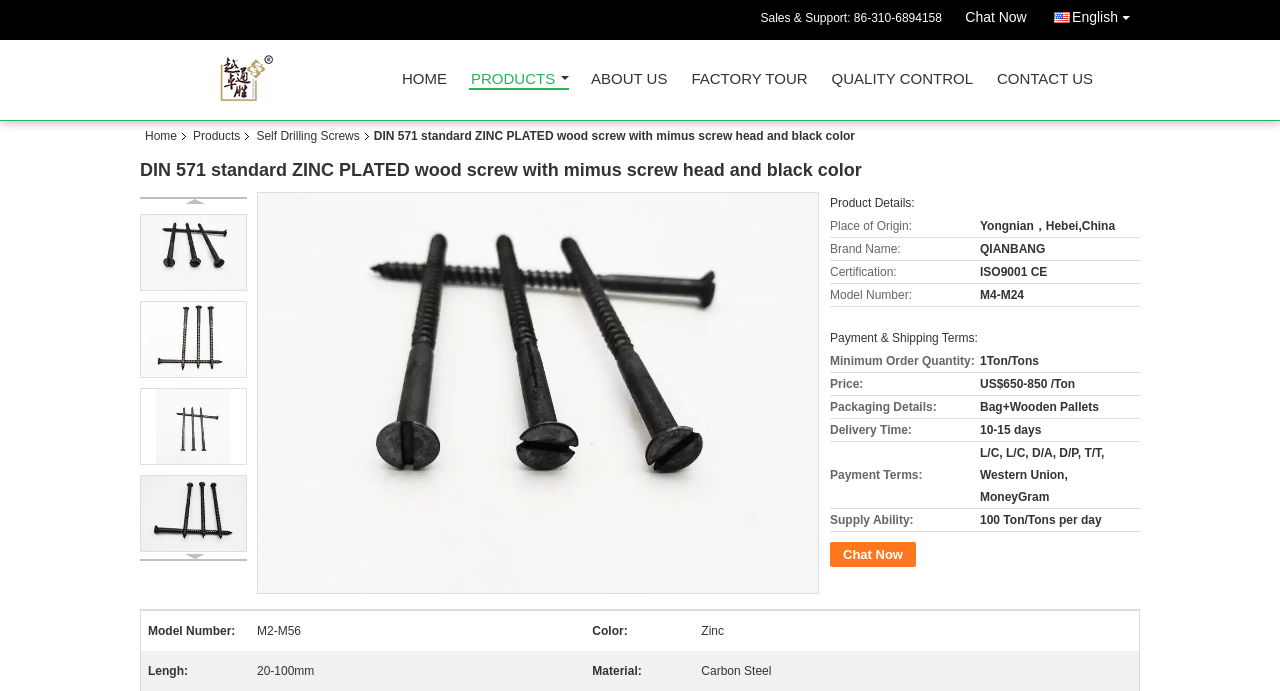Please specify the bounding box coordinates in the format (top-left x, top-left y, bottom-right x, bottom-right y), with values ranging from 0 to 1. Identify the bounding box for the UI component described as follows: What Is A Carpenter Bee?

None